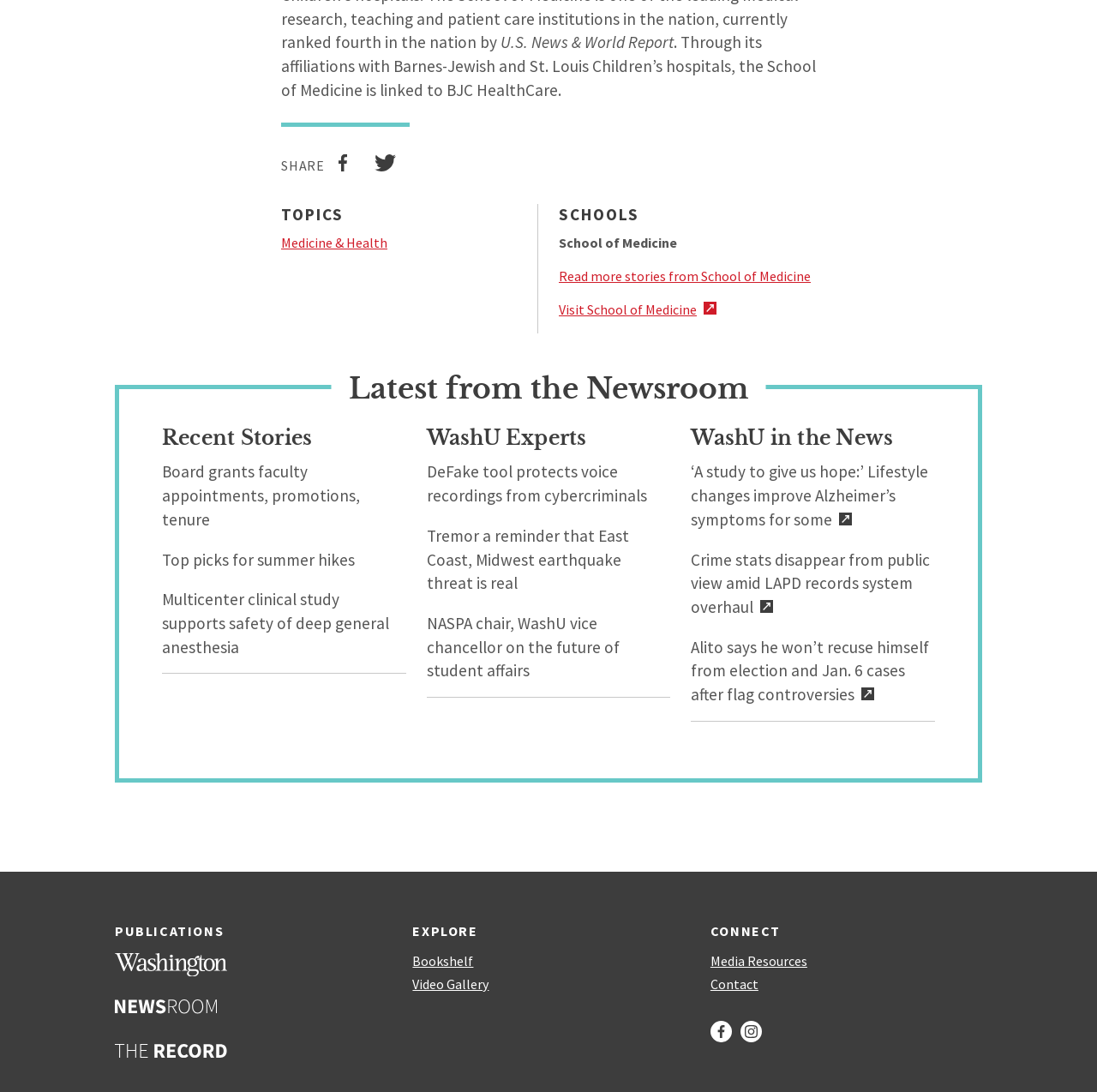Determine the bounding box coordinates of the element's region needed to click to follow the instruction: "View Recent Stories". Provide these coordinates as four float numbers between 0 and 1, formatted as [left, top, right, bottom].

[0.148, 0.39, 0.285, 0.412]